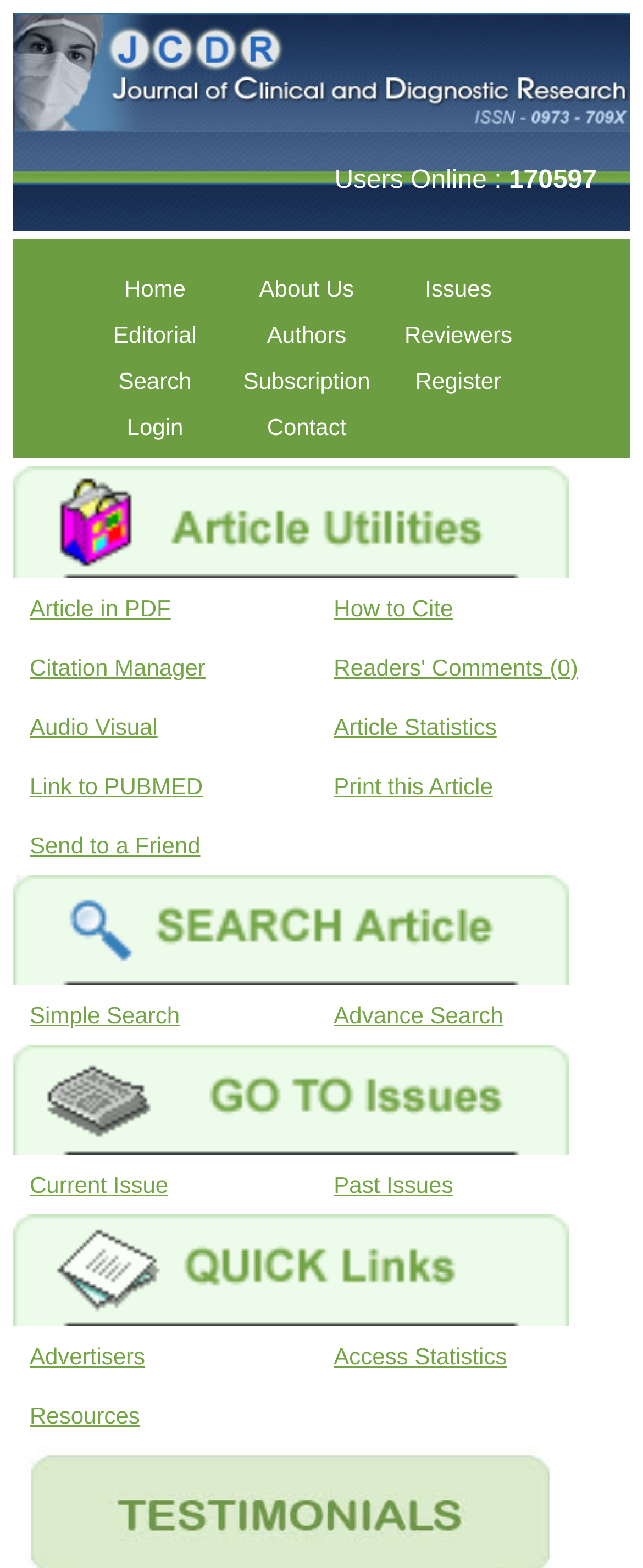Analyze and describe the webpage in a detailed narrative.

The webpage is the Journal of Clinical and Diagnostic Research, which aims to publish findings of doctors and postgraduate students. At the top-left corner, there is a journal logo image with the ISSN number. Below the logo, there is a notification indicating the number of users online, which is 170597.

The top navigation bar has several links, including "Home", "About Us", "Issues", "Editorial", "Authors", "Reviewers", "Search", "Subscription", "Register", "Login", and "Contact". These links are arranged horizontally, with "Home" on the left and "Contact" on the right.

The main content area has several links related to the current article, including "Article in PDF", "How to Cite", "Citation Manager", "Readers' Comments", "Audio Visual", "Article Statistics", "Link to PUBMED", "Print this Article", "Send to a Friend", "Simple Search", "Advance Search", "Current Issue", "Past Issues", "Advertisers", "Access Statistics", and "Resources". These links are arranged vertically, with the first link "Article in PDF" at the top and the last link "Resources" at the bottom.

Overall, the webpage has a simple and organized layout, with clear headings and concise text, making it easy to navigate and find relevant information.